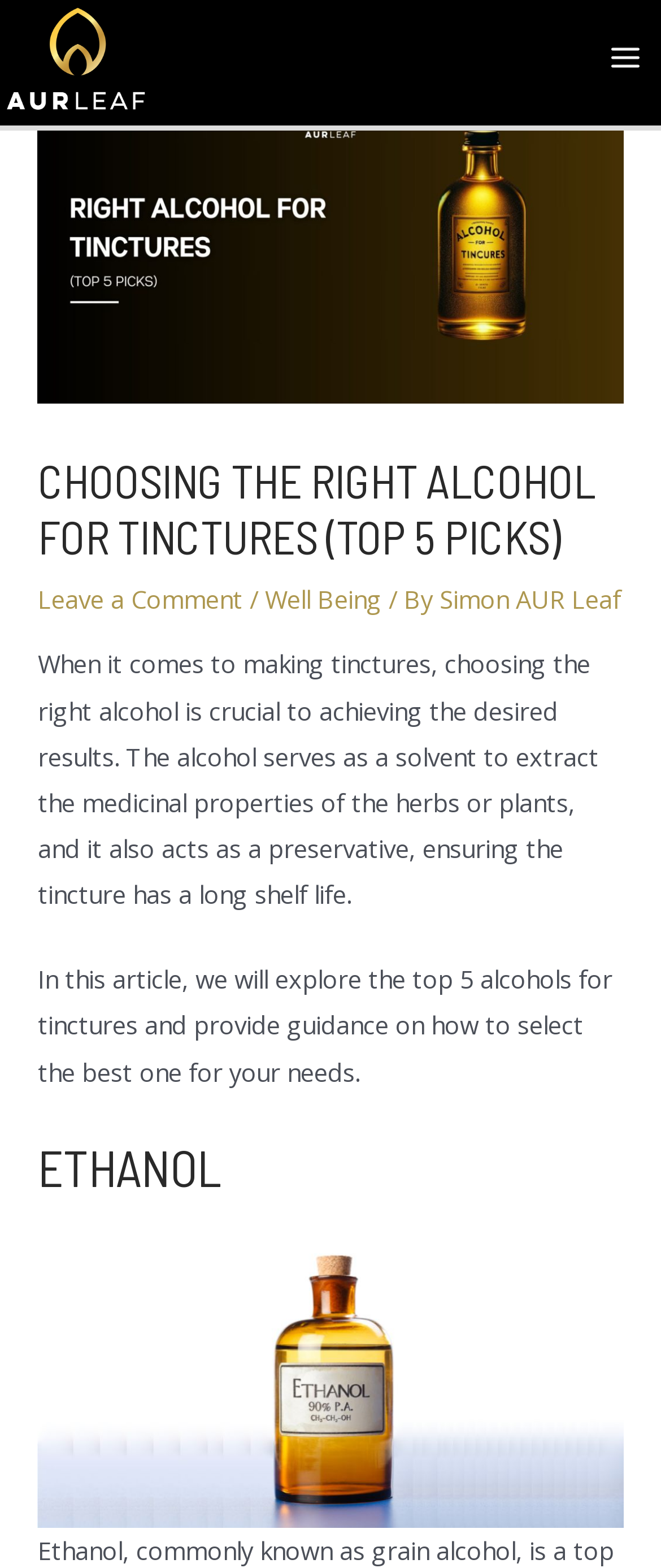Detail the webpage's structure and highlights in your description.

The webpage is a comprehensive guide to selecting the ideal alcohol for herbal tinctures. At the top left corner, there is a logo of AUR Leaf, accompanied by a link to the website. On the top right corner, there is a button labeled "MAIN MENU" with an icon.

Below the logo, there is a header section that spans almost the entire width of the page. It features an image related to choosing the right alcohol for tinctures, followed by a heading that reads "CHOOSING THE RIGHT ALCOHOL FOR TINCTURES (TOP 5 PICKS)". Underneath the heading, there are links to leave a comment, a category labeled "Well Being", and the author's name, "Simon AUR Leaf".

The main content of the webpage starts with a paragraph of text that explains the importance of choosing the right alcohol for making tinctures. It is followed by another paragraph that introduces the purpose of the article, which is to explore the top 5 alcohols for tinctures and provide guidance on selecting the best one.

Below the introductory paragraphs, there is a section dedicated to the first type of alcohol, labeled "ETHANOL". This section features a heading, followed by a figure that contains an image of ethanol.